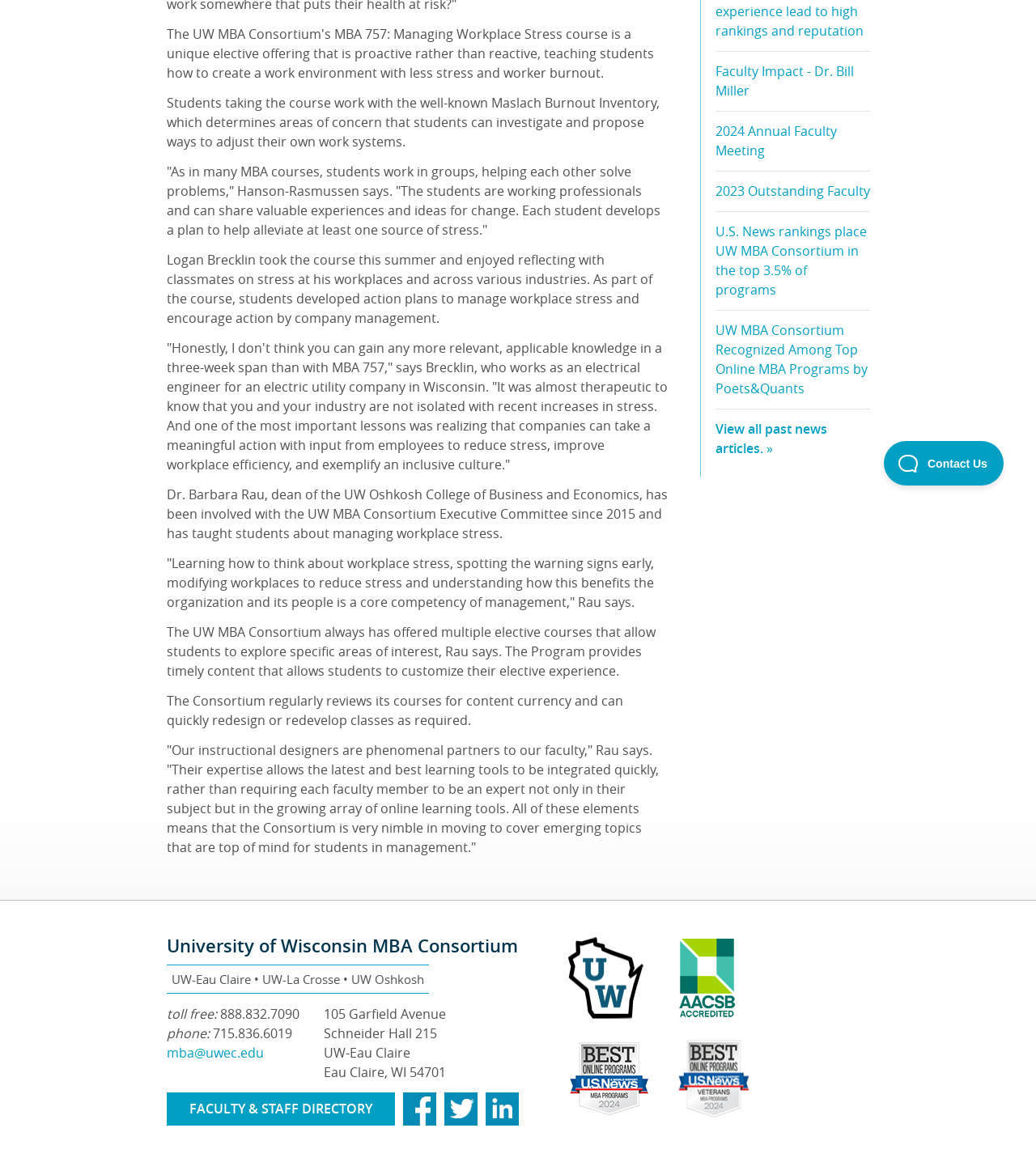Using the format (top-left x, top-left y, bottom-right x, bottom-right y), provide the bounding box coordinates for the described UI element. All values should be floating point numbers between 0 and 1: mba@uwec.edu

[0.161, 0.898, 0.254, 0.914]